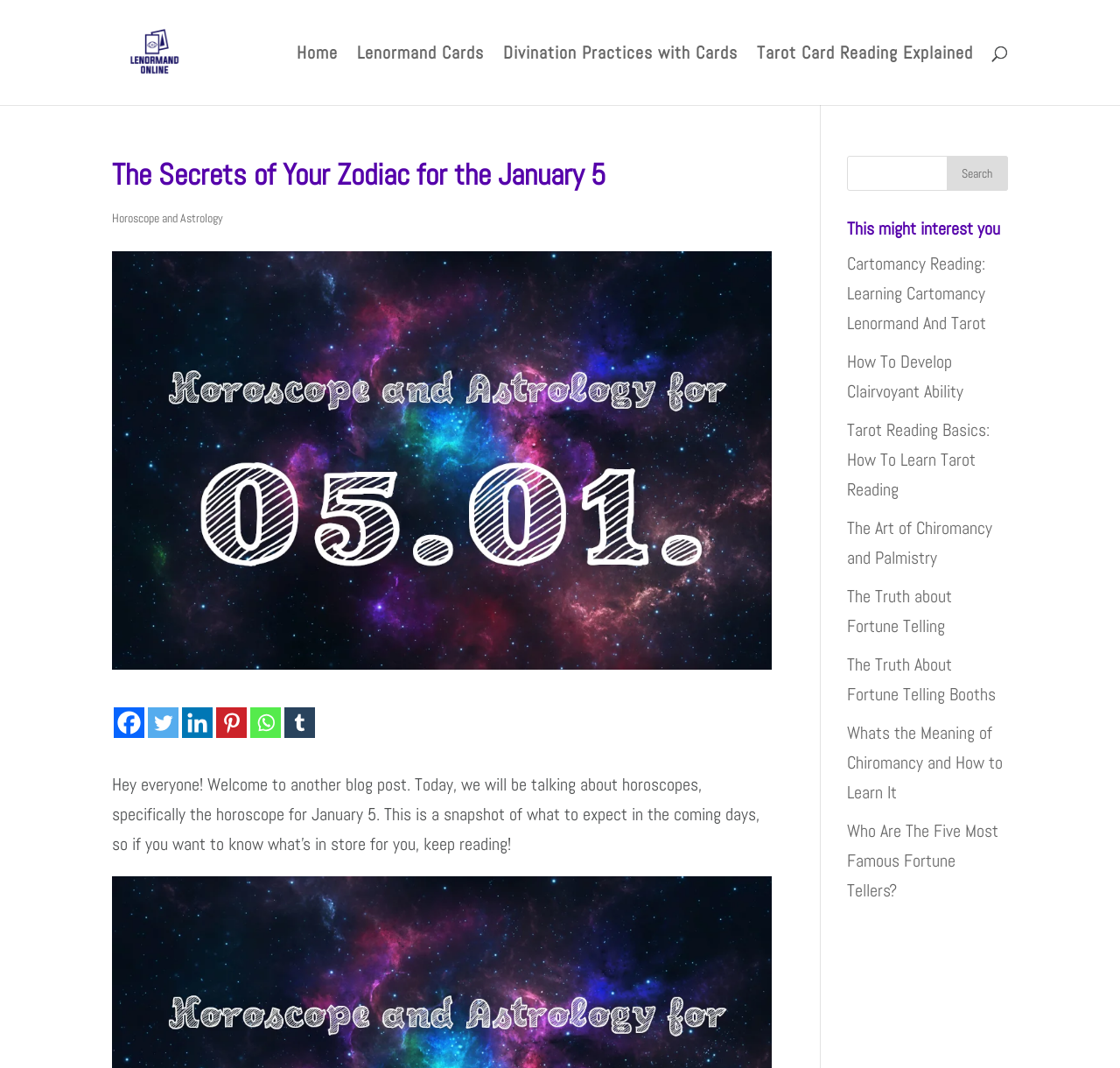Please determine the bounding box coordinates of the element's region to click for the following instruction: "Read about horoscope and astrology".

[0.1, 0.197, 0.199, 0.212]